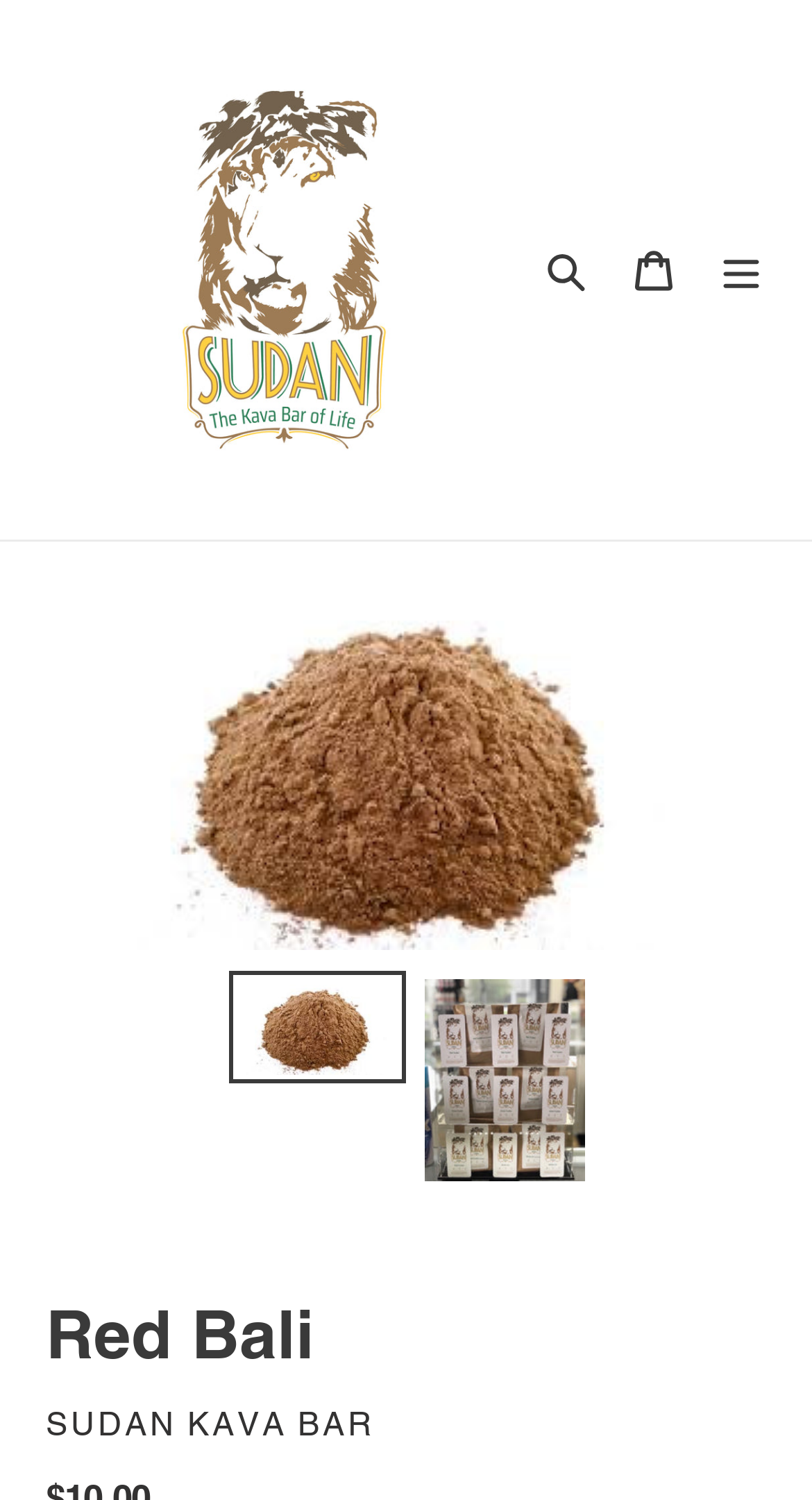Please answer the following question using a single word or phrase: 
How many images are on the page?

4